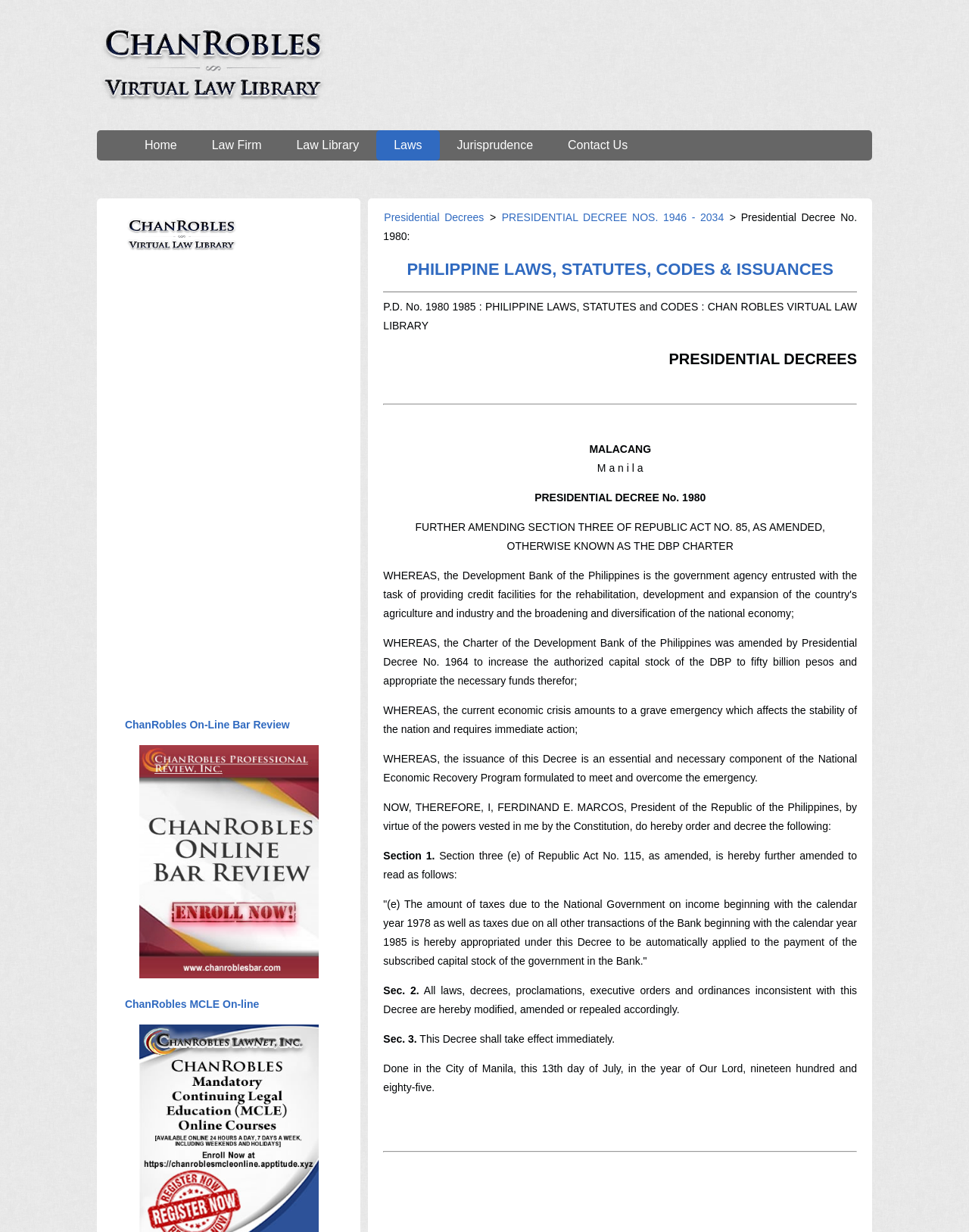Answer the question with a brief word or phrase:
What is the name of the law library mentioned in the webpage?

Chan Robles Virtual Law Library